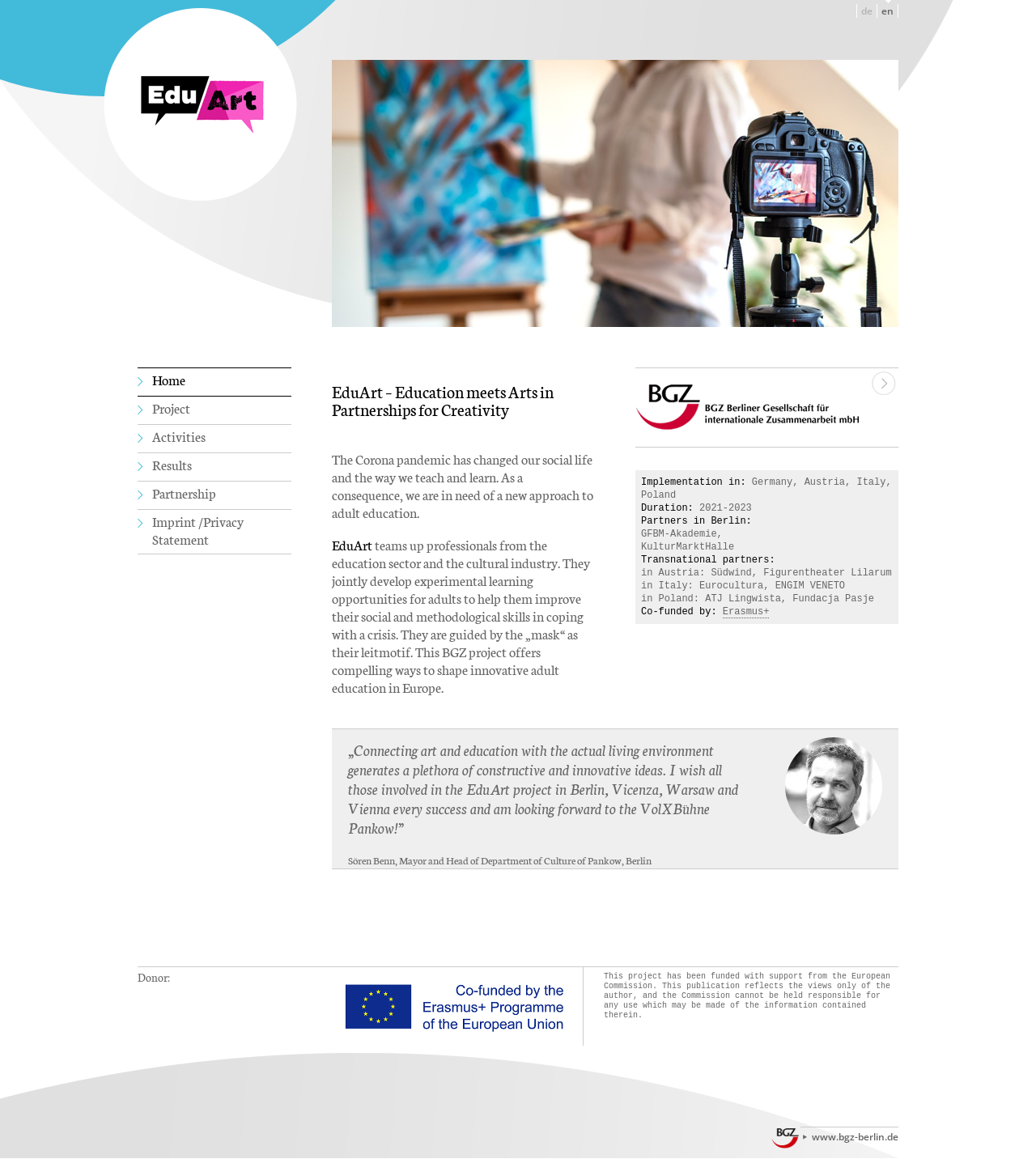Please locate the clickable area by providing the bounding box coordinates to follow this instruction: "Go to Home page".

[0.133, 0.317, 0.281, 0.341]